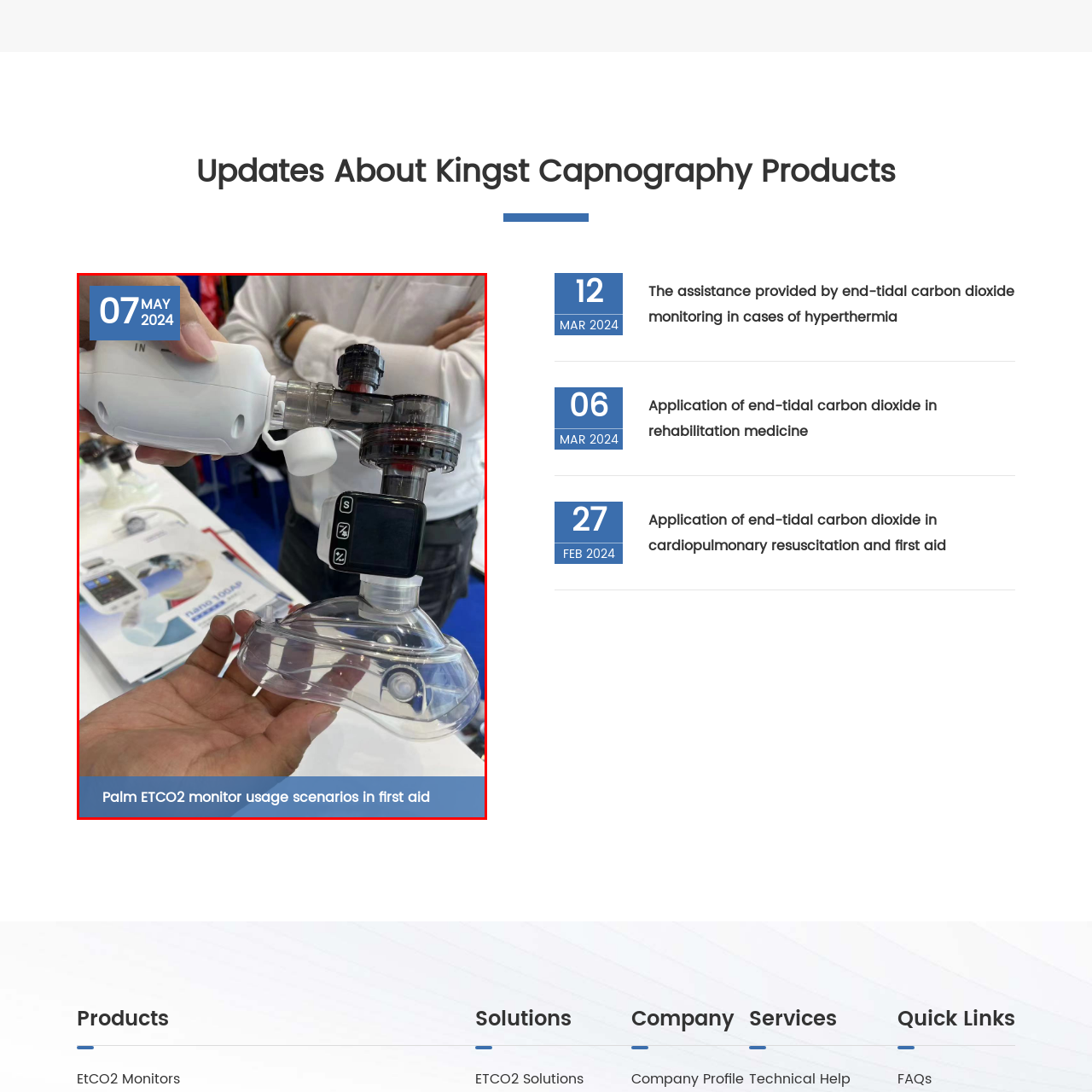What is the purpose of the monitor's interface?
Study the image within the red bounding box and provide a detailed response to the question.

The purpose of the monitor's interface is to track end-tidal carbon dioxide levels during resuscitation efforts, as indicated by the caption. The interface displays crucial information, making it easier for first responders to monitor the patient's condition and respond accordingly.